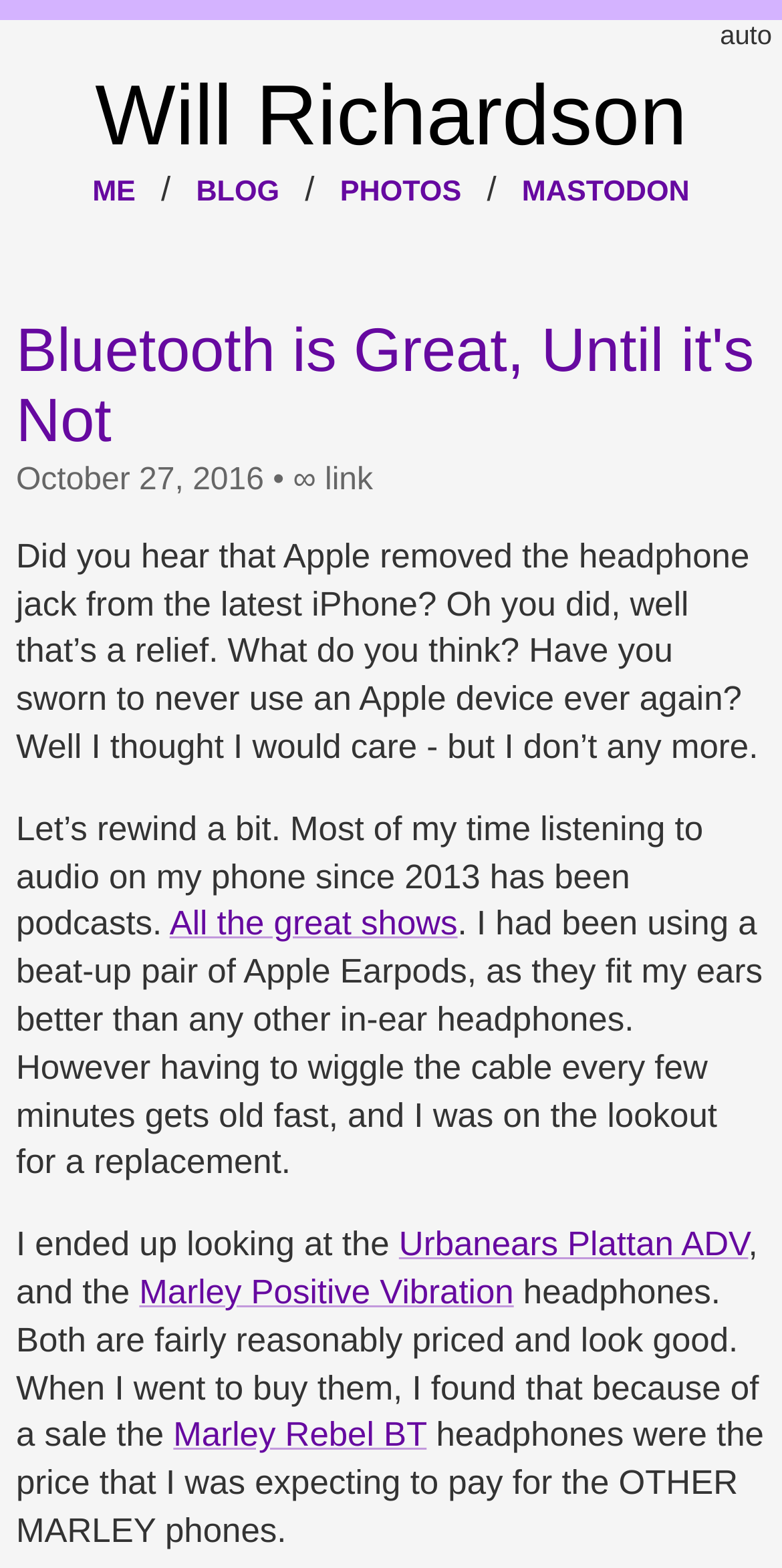Can you specify the bounding box coordinates of the area that needs to be clicked to fulfill the following instruction: "Click the 'Will Richardson' link"?

[0.122, 0.045, 0.878, 0.105]